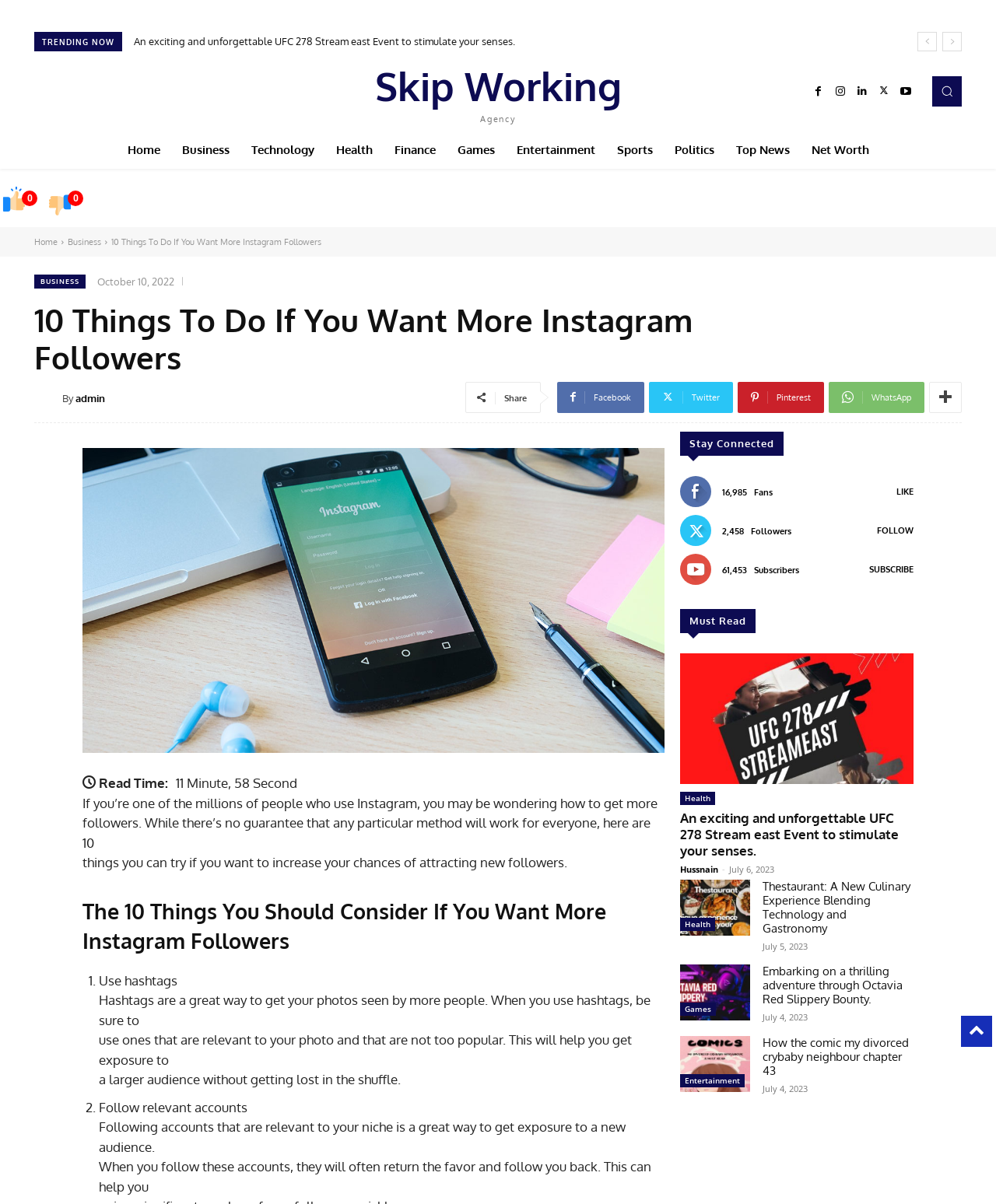What is the topic of the article?
We need a detailed and meticulous answer to the question.

Based on the content of the webpage, the topic of the article is about increasing Instagram followers, as indicated by the heading '10 Things To Do If You Want More Instagram Followers' and the text that follows.